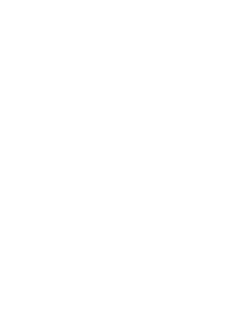Where is the logo positioned?
Based on the screenshot, give a detailed explanation to answer the question.

The logo is positioned prominently on the webpage, serving as a visual representation of the firm and establishing an immediate connection with prospective clients seeking legal assistance.